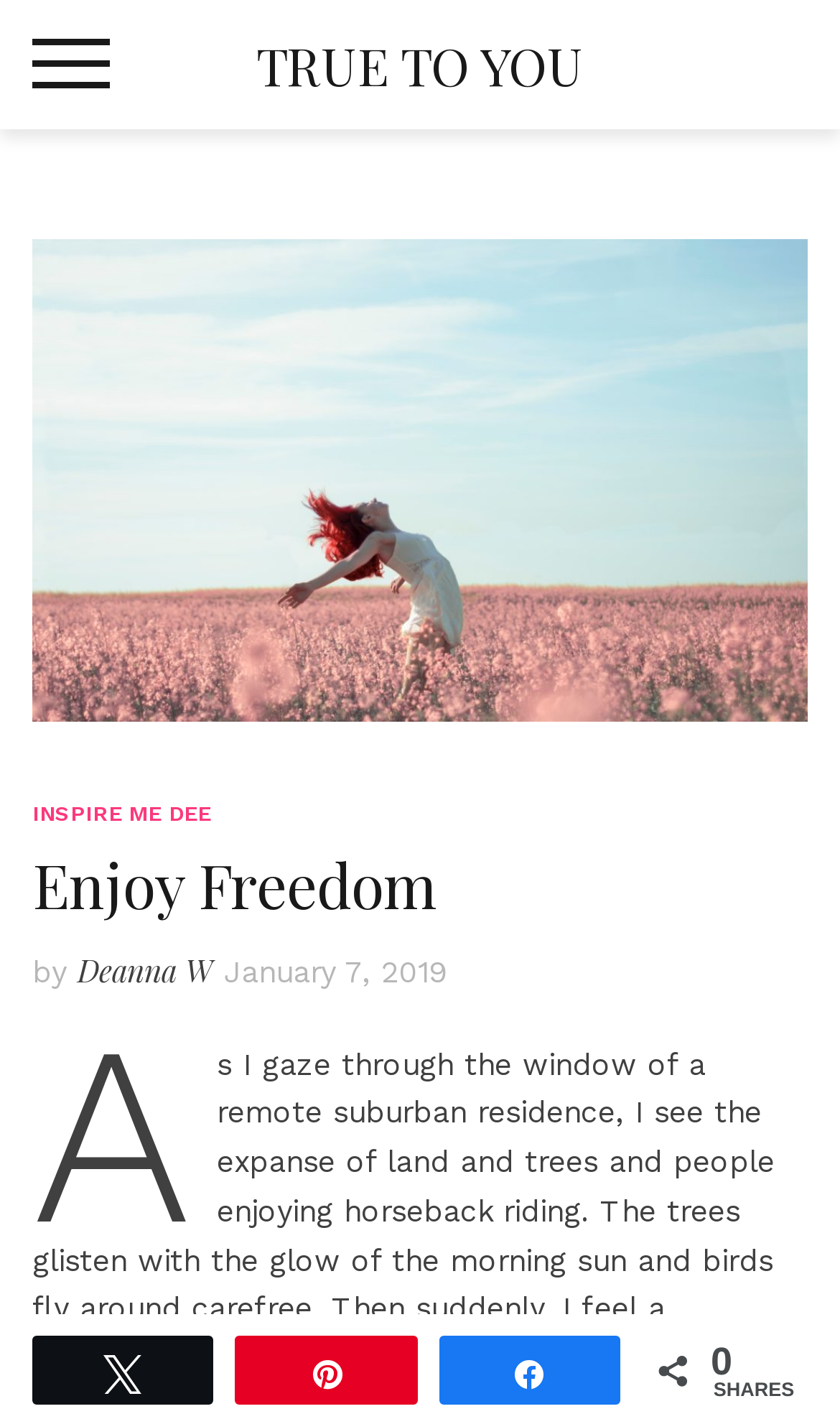Please find the bounding box coordinates for the clickable element needed to perform this instruction: "Toggle mobile menu".

[0.038, 0.018, 0.131, 0.073]